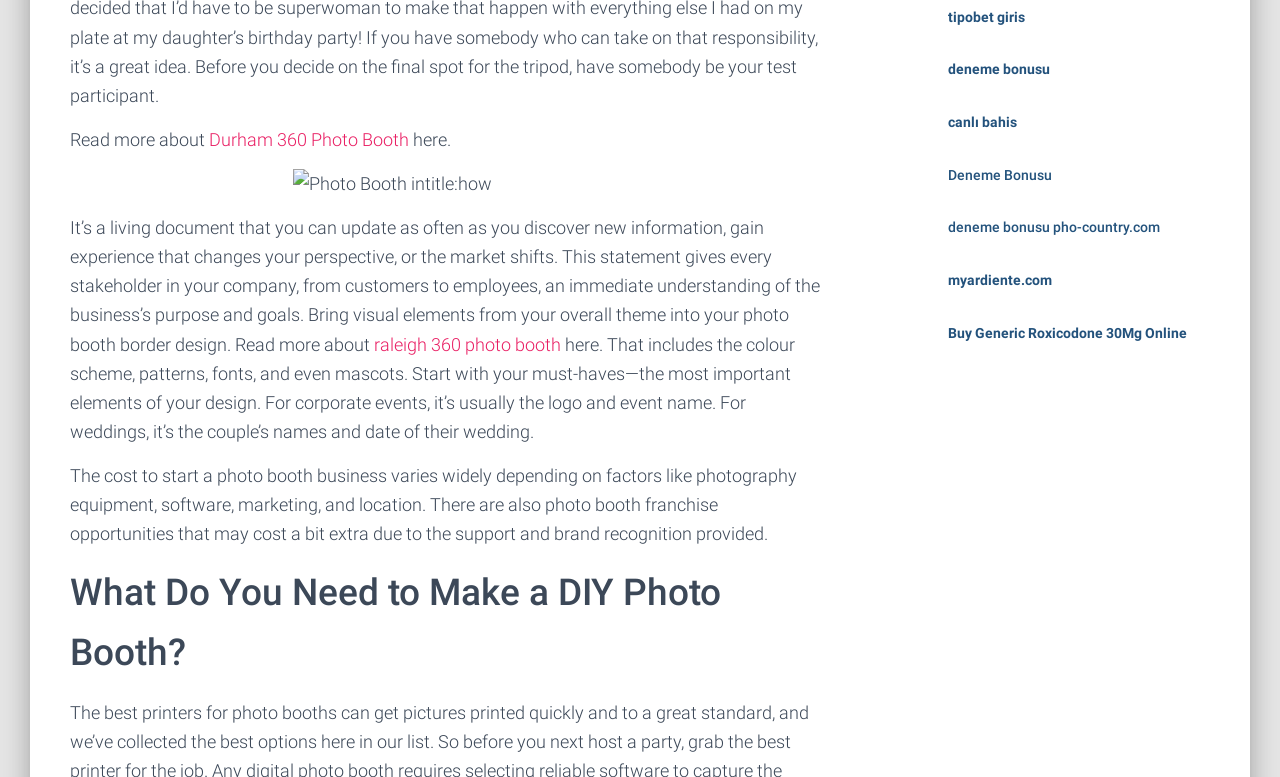Provide the bounding box coordinates of the HTML element this sentence describes: "Buy Generic Roxicodone 30Mg Online". The bounding box coordinates consist of four float numbers between 0 and 1, i.e., [left, top, right, bottom].

[0.74, 0.418, 0.927, 0.438]